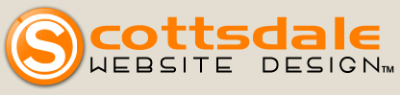What words accompany the stylized letter 'S'?
Your answer should be a single word or phrase derived from the screenshot.

WEB DESIGN